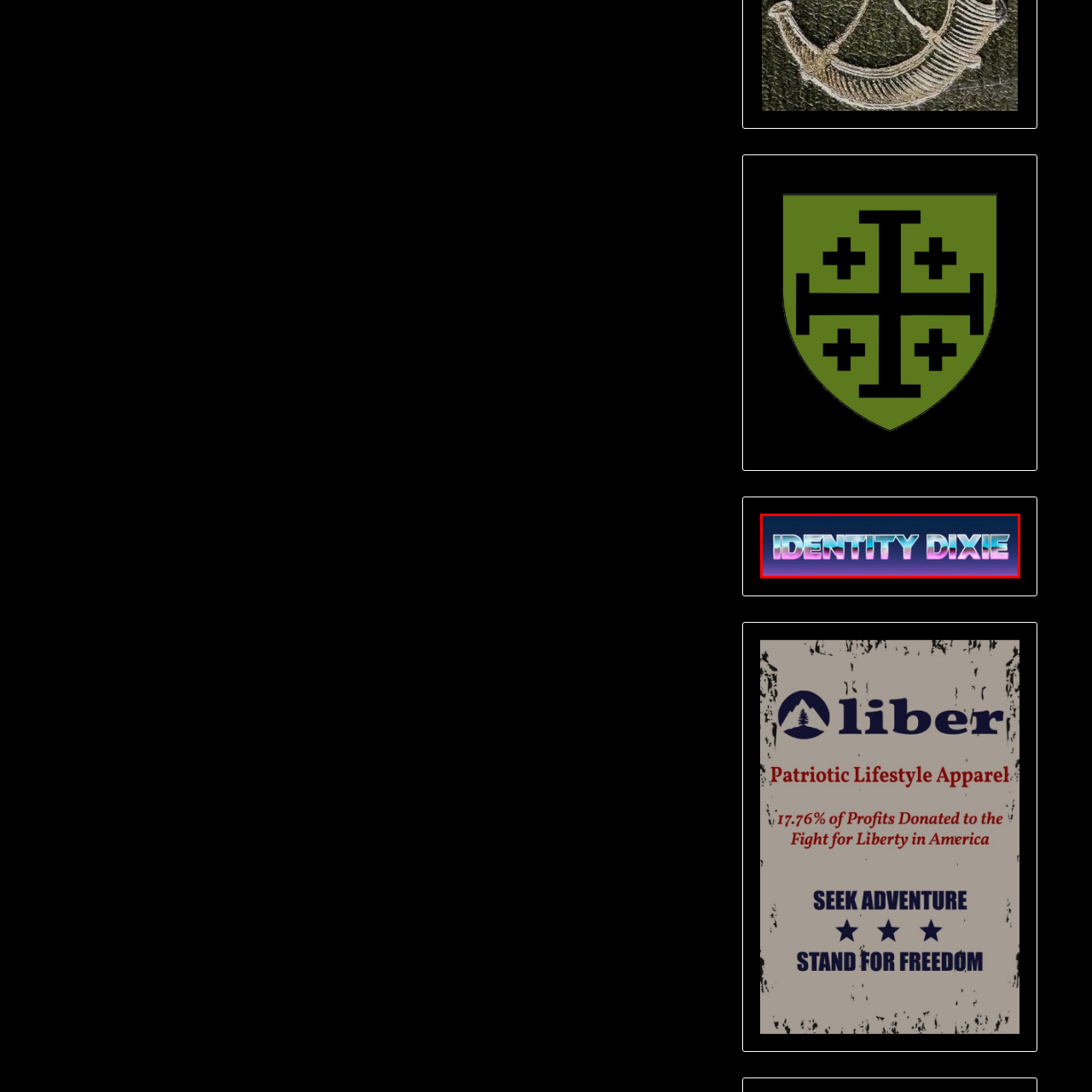What style is the font of the title?  
Look closely at the image marked by the red border and give a detailed response rooted in the visual details found within the image.

The caption states that the text is 'crafted in a large, stylized font', suggesting that the font style is intentionally designed to be visually striking and attention-grabbing.